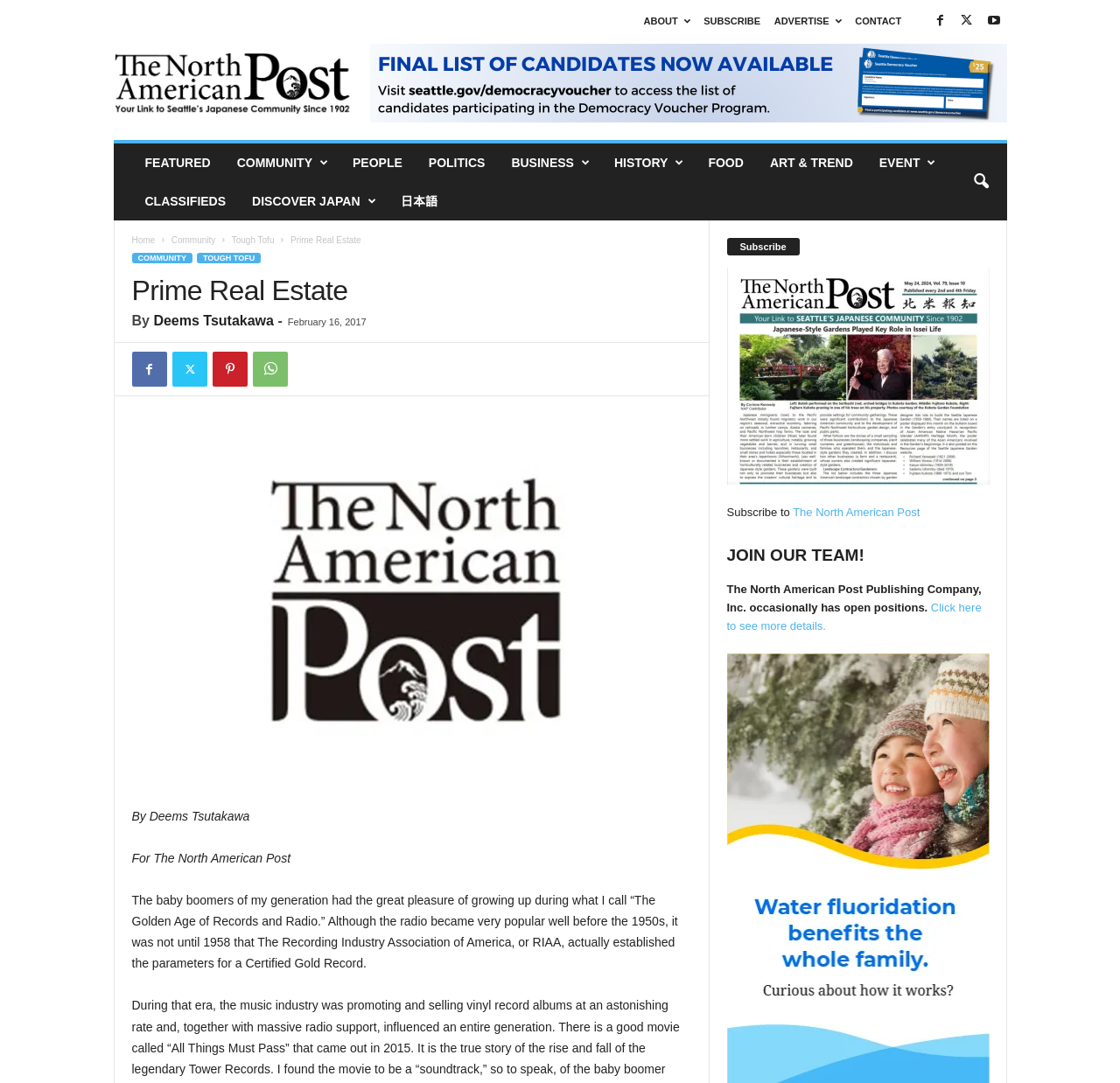Please extract the title of the webpage.

Prime Real Estate